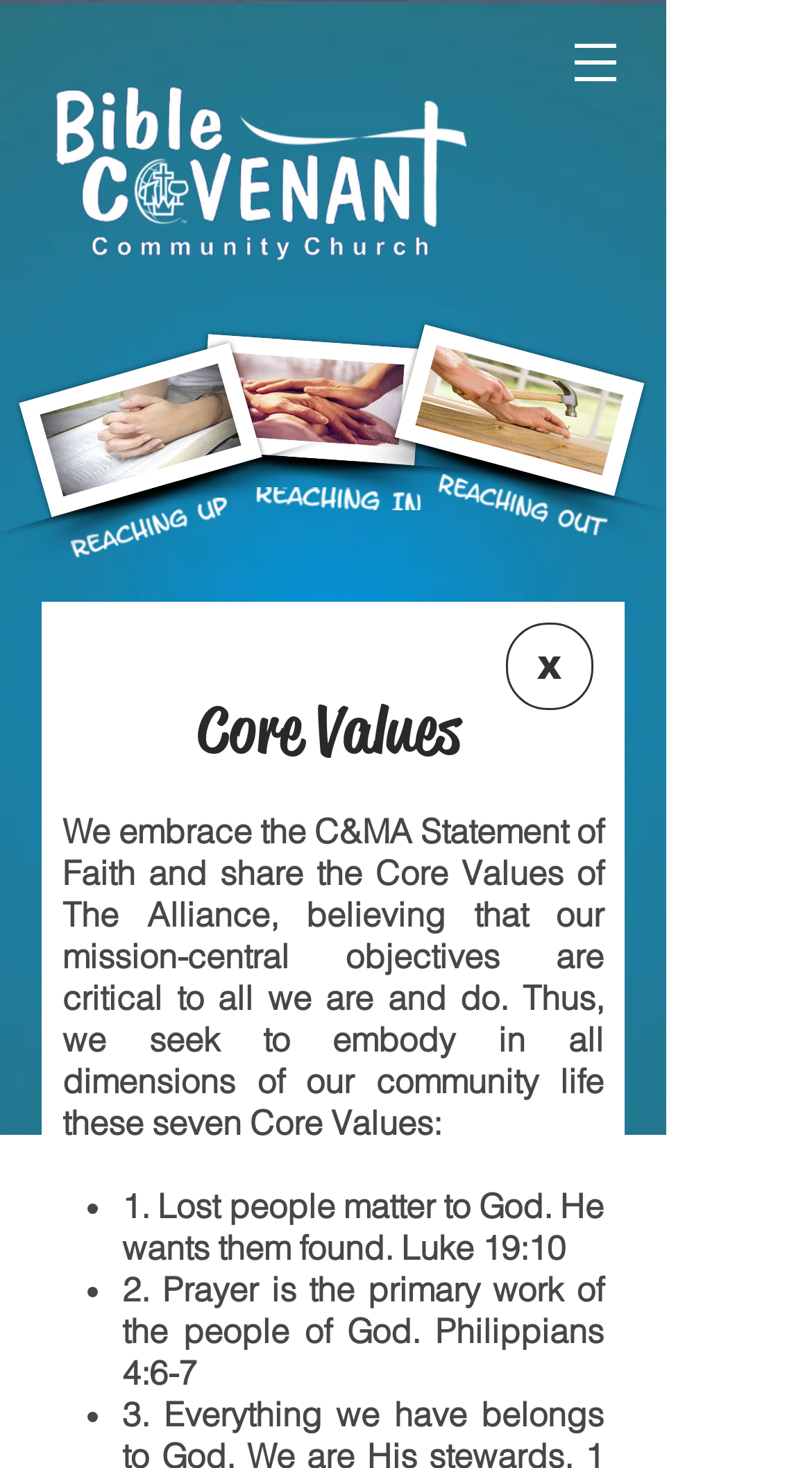Illustrate the webpage thoroughly, mentioning all important details.

This webpage is about the core values of Bible Covenant Community Church in York, SC. At the top, there is a logo of the church, an image of "Bible Covenant Community Church", and another image of "Helping Hands" to the right of it. Below these images, there are three sections with images and text, labeled "Reaching Up", "Reaching In", and "Reaching Out", respectively. Each section has an image and a brief description.

To the right of these sections, there is a navigation menu labeled "Site" with a dropdown menu icon. Below the navigation menu, there is a heading "Core Values" and a paragraph of text that explains the church's core values and mission objectives.

Below the paragraph, there is a list of seven core values, each marked with a bullet point. The list includes values such as "Lost people matter to God. He wants them found" and "Prayer is the primary work of the people of God", with corresponding Bible verses. The list takes up most of the lower half of the webpage.

At the top right corner, there is a button with an "X" icon, which is likely a close or cancel button.